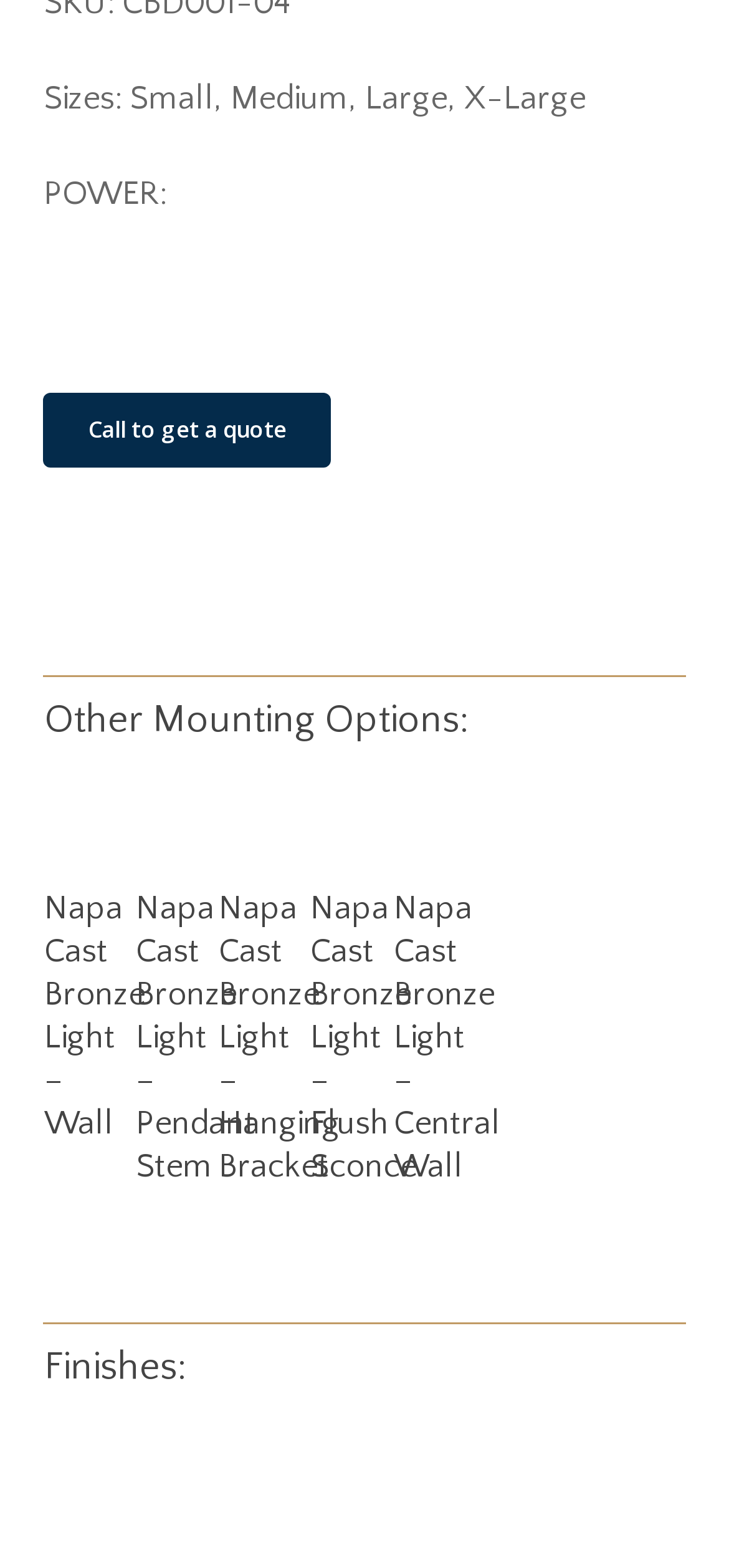Identify the bounding box coordinates for the element you need to click to achieve the following task: "Read more about Napa Cast Bronze Light - Pendant Stem". Provide the bounding box coordinates as four float numbers between 0 and 1, in the form [left, top, right, bottom].

[0.186, 0.544, 0.3, 0.621]